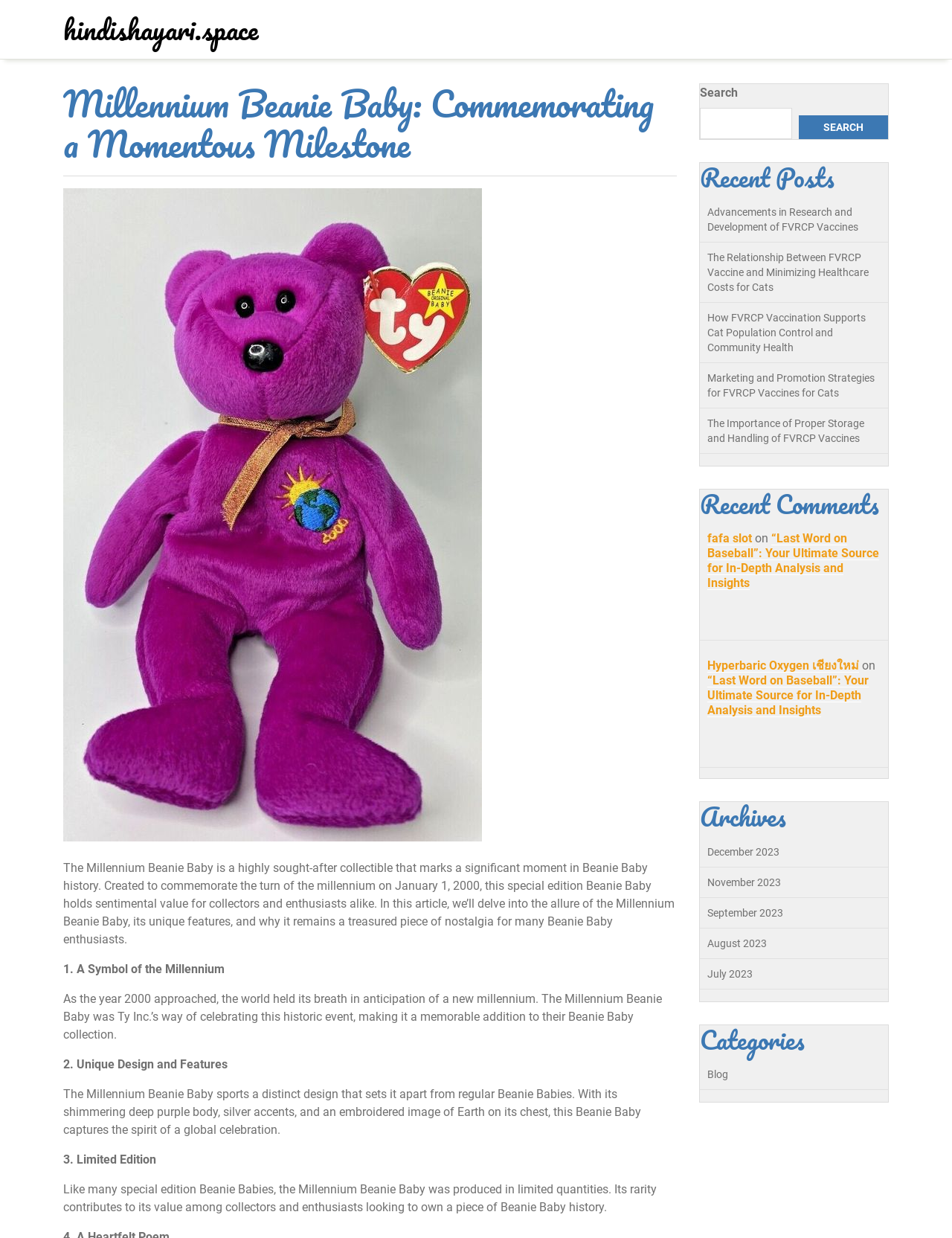Answer the question below using just one word or a short phrase: 
What is the purpose of the Millennium Beanie Baby?

Commemorating the turn of the millennium